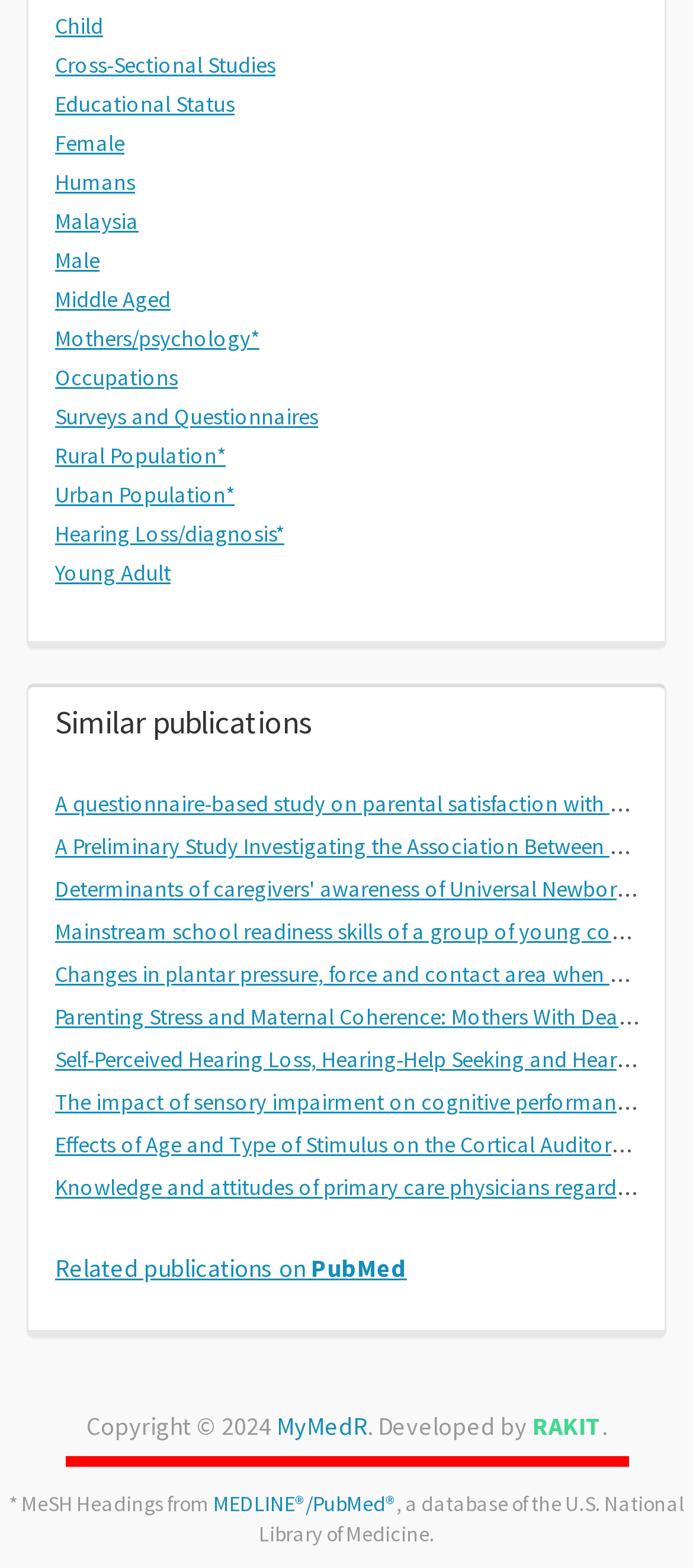Please find the bounding box coordinates (top-left x, top-left y, bottom-right x, bottom-right y) in the screenshot for the UI element described as follows: Hearing Loss/diagnosis*

[0.079, 0.332, 0.41, 0.349]